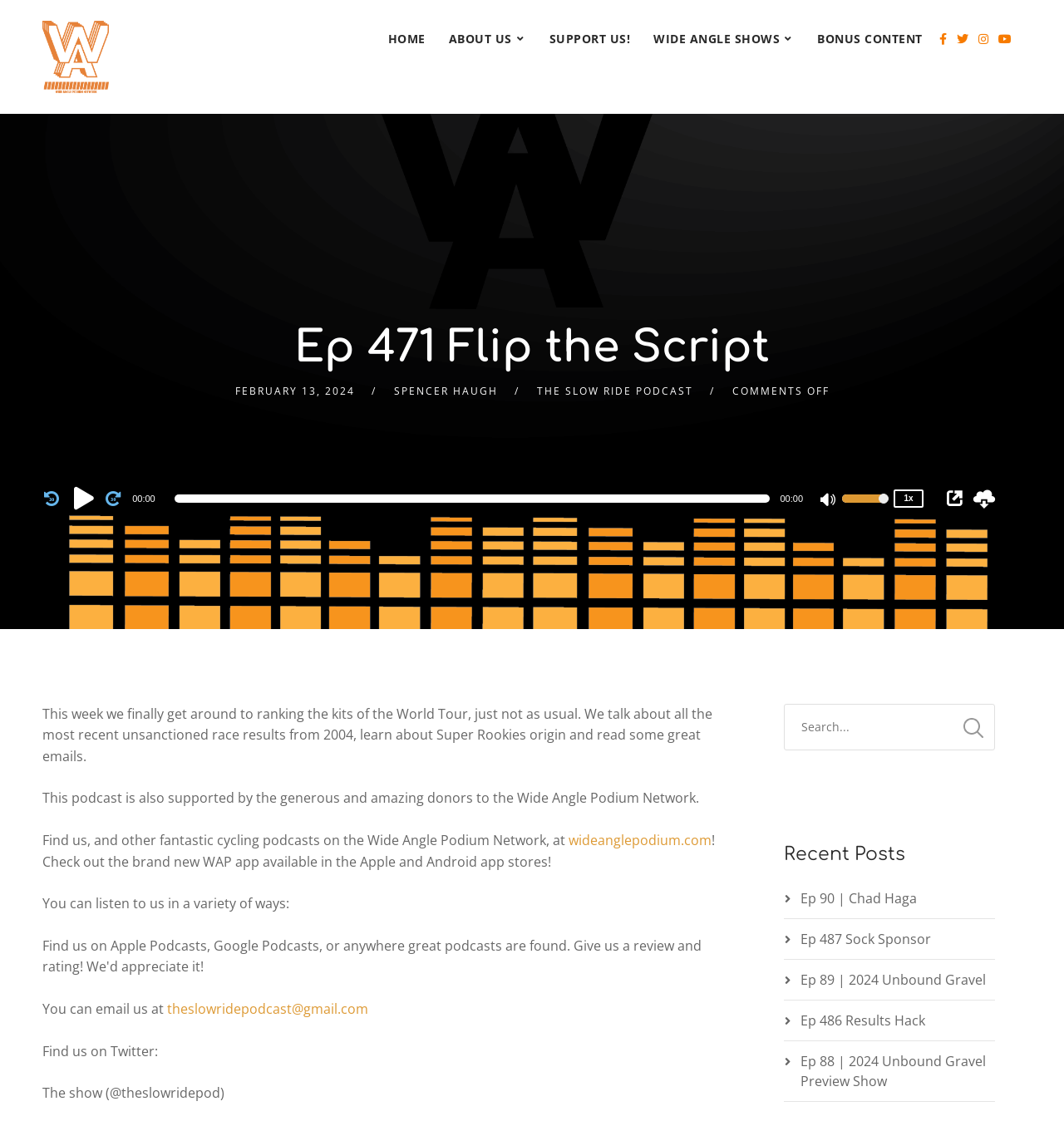Examine the image and give a thorough answer to the following question:
What is the purpose of the slider below the 'Play' button?

I found the answer by looking at the element description 'slider 'Time Slider' orientation: horizontal valuemin: 0 valuemax: 0 valuetext: 00:00' which indicates that the slider is used to control the time of the audio player.